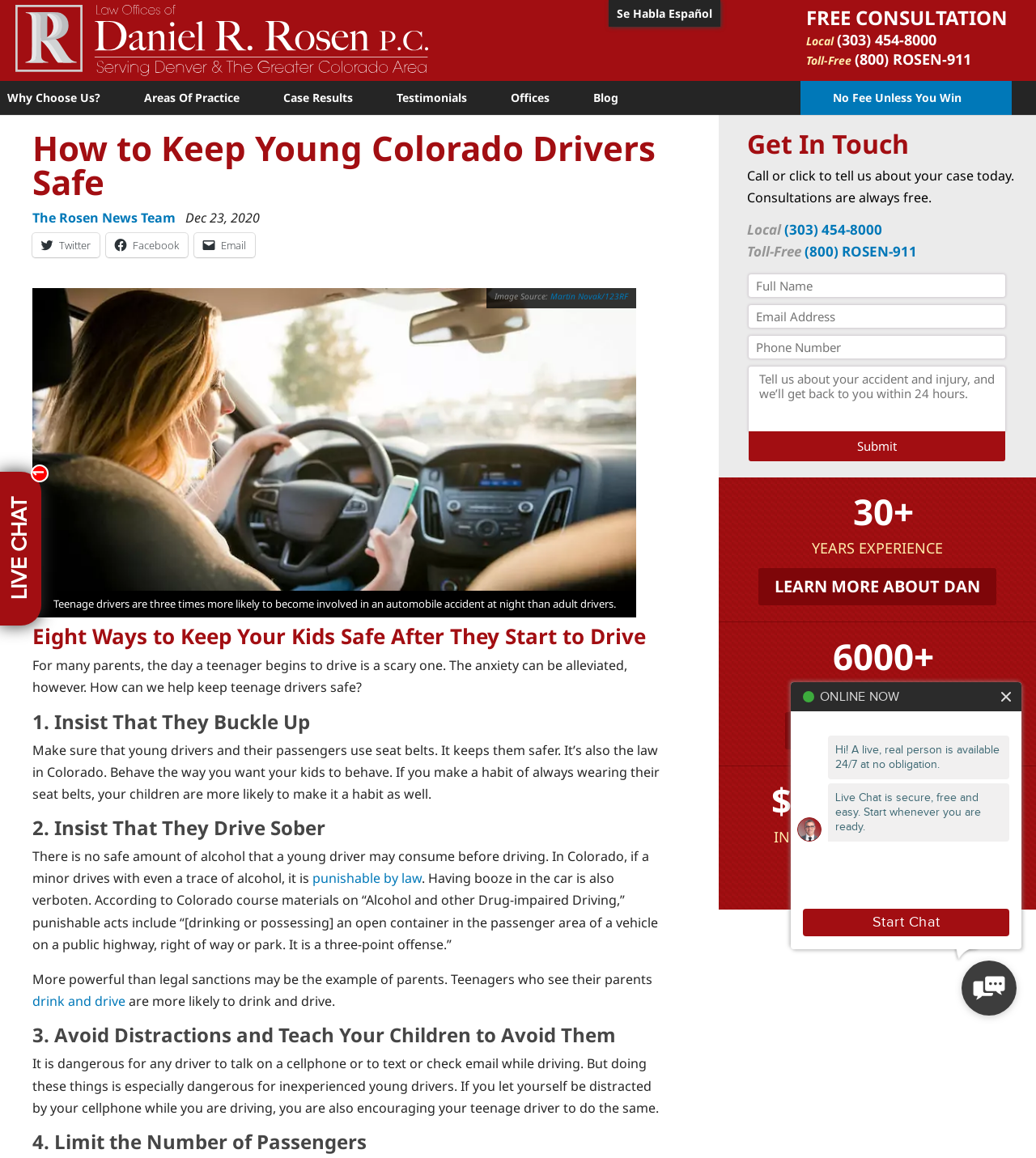Please specify the bounding box coordinates of the element that should be clicked to execute the given instruction: 'Learn more about Daniel R. Rosen'. Ensure the coordinates are four float numbers between 0 and 1, expressed as [left, top, right, bottom].

[0.732, 0.504, 0.962, 0.536]